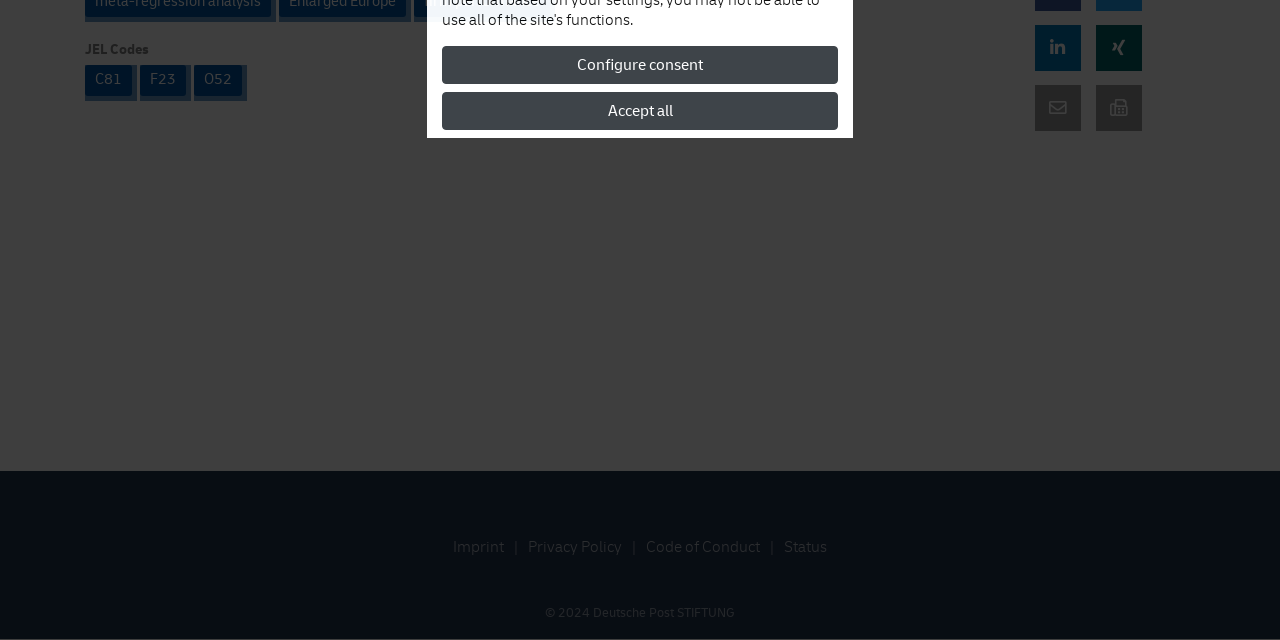Using the provided element description "O52", determine the bounding box coordinates of the UI element.

[0.152, 0.102, 0.189, 0.15]